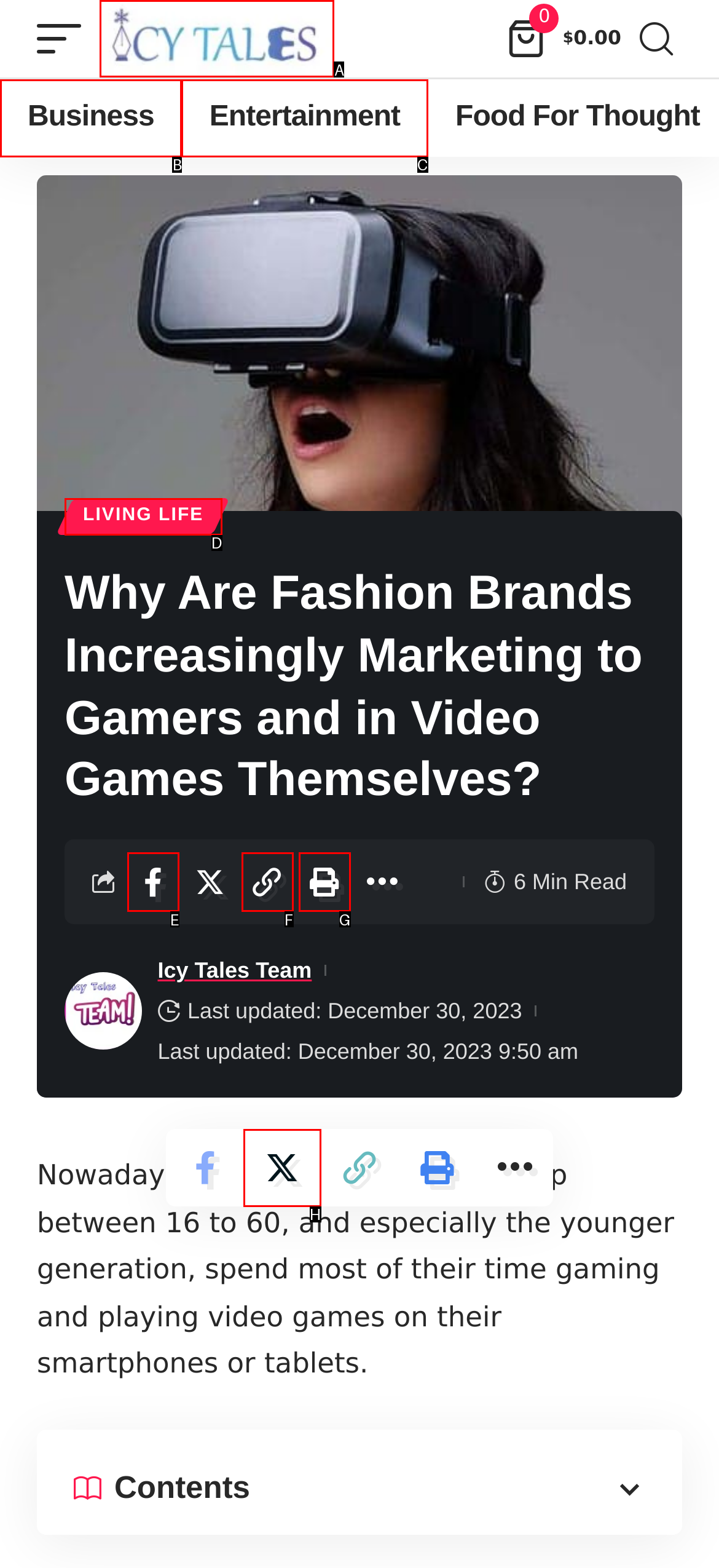Match the following description to a UI element: Entertainment
Provide the letter of the matching option directly.

C